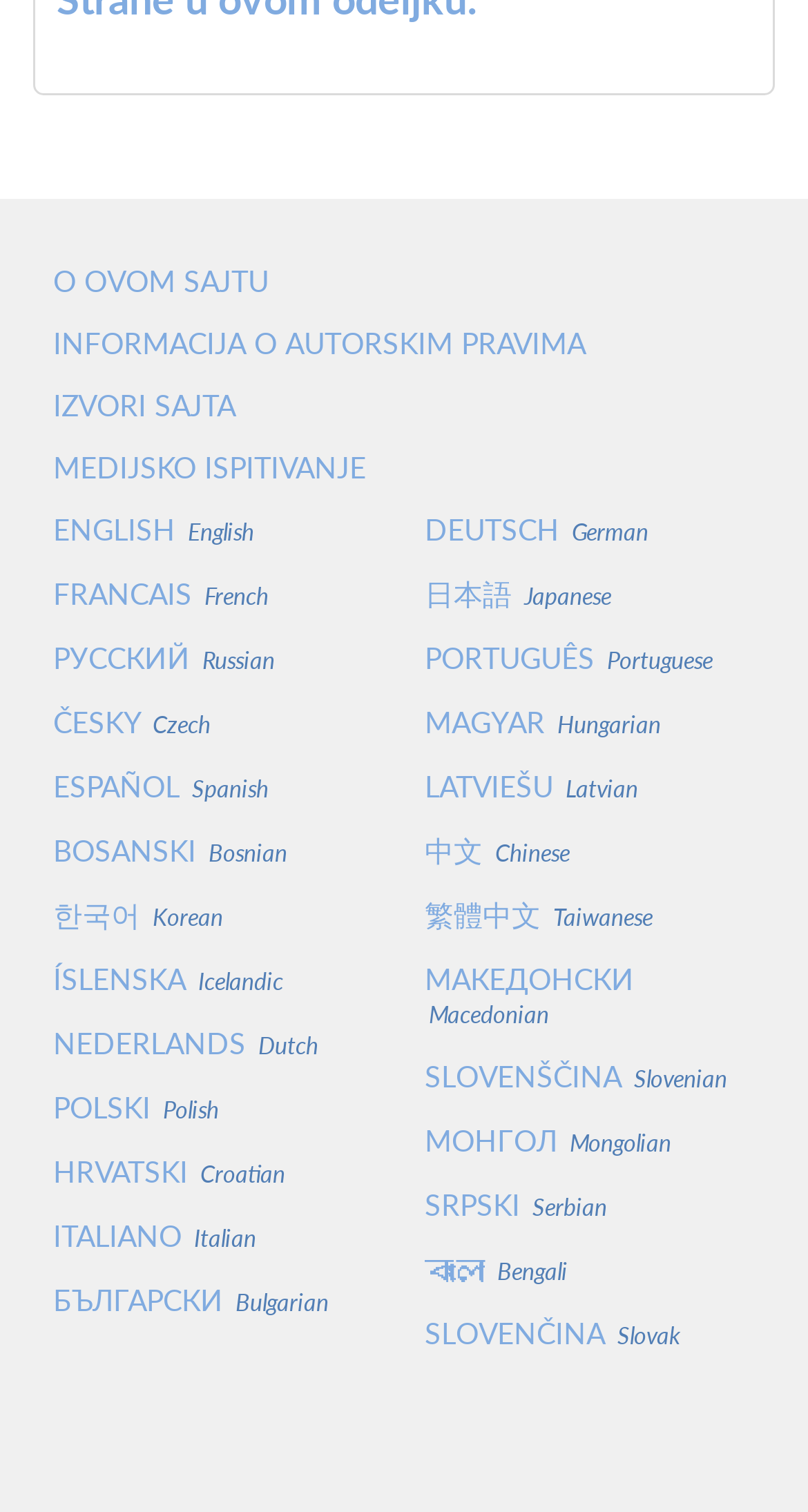Identify the bounding box coordinates of the clickable region to carry out the given instruction: "View MEDIJSKO ISPITIVANJE information".

[0.066, 0.289, 0.934, 0.33]